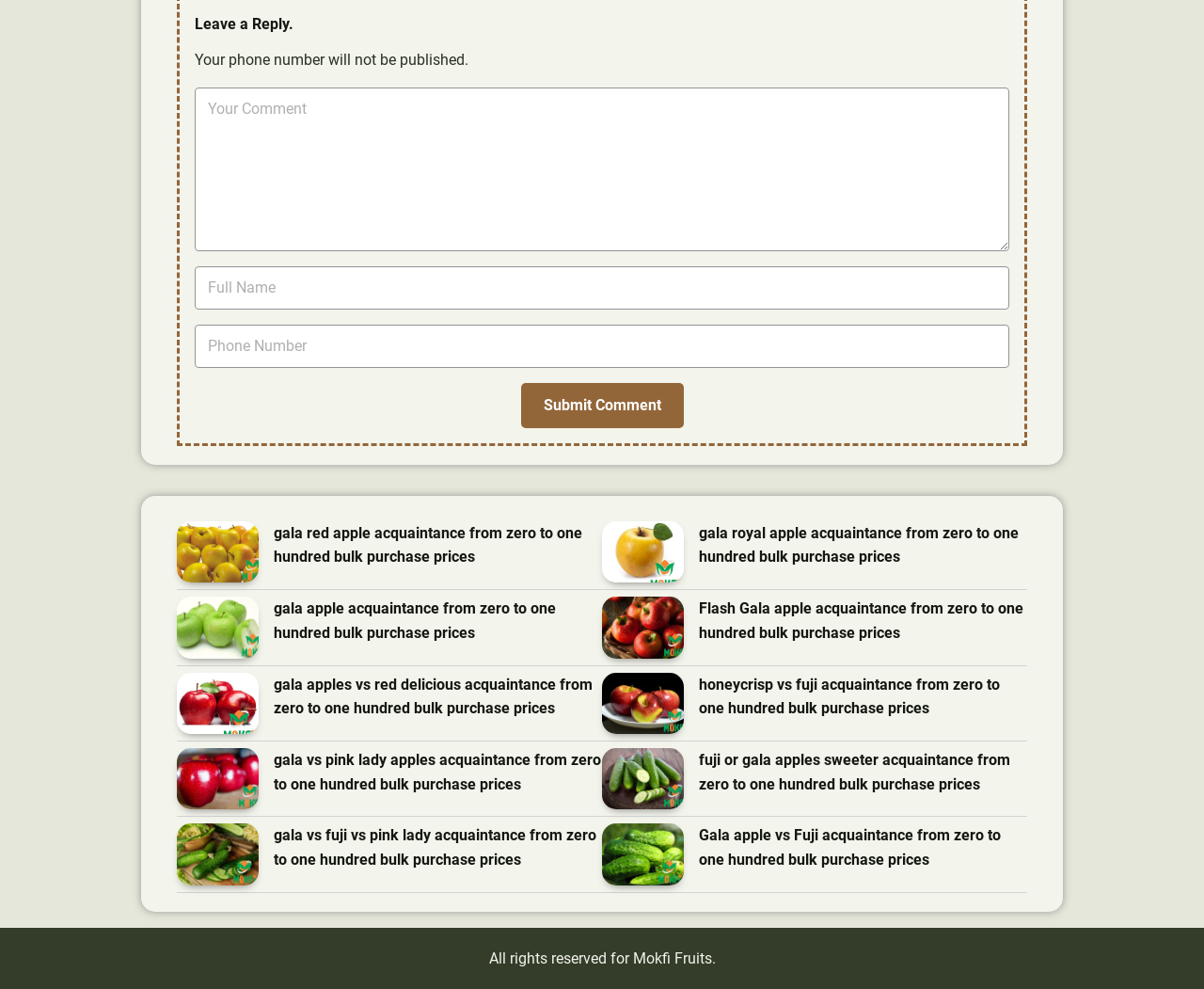Determine the bounding box coordinates of the clickable element to complete this instruction: "Submit a comment". Provide the coordinates in the format of four float numbers between 0 and 1, [left, top, right, bottom].

[0.432, 0.387, 0.568, 0.433]